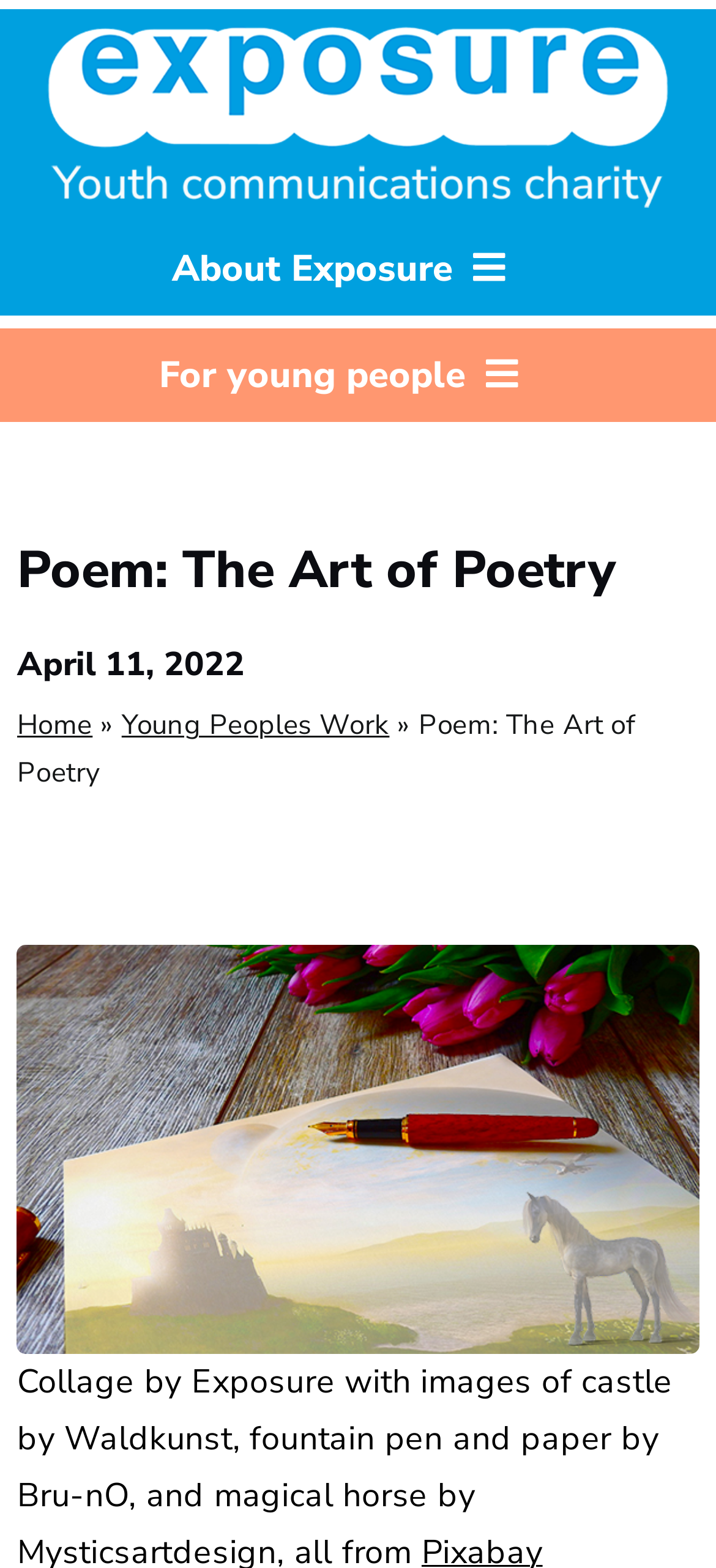How many navigation menus are there?
Using the image as a reference, answer with just one word or a short phrase.

2